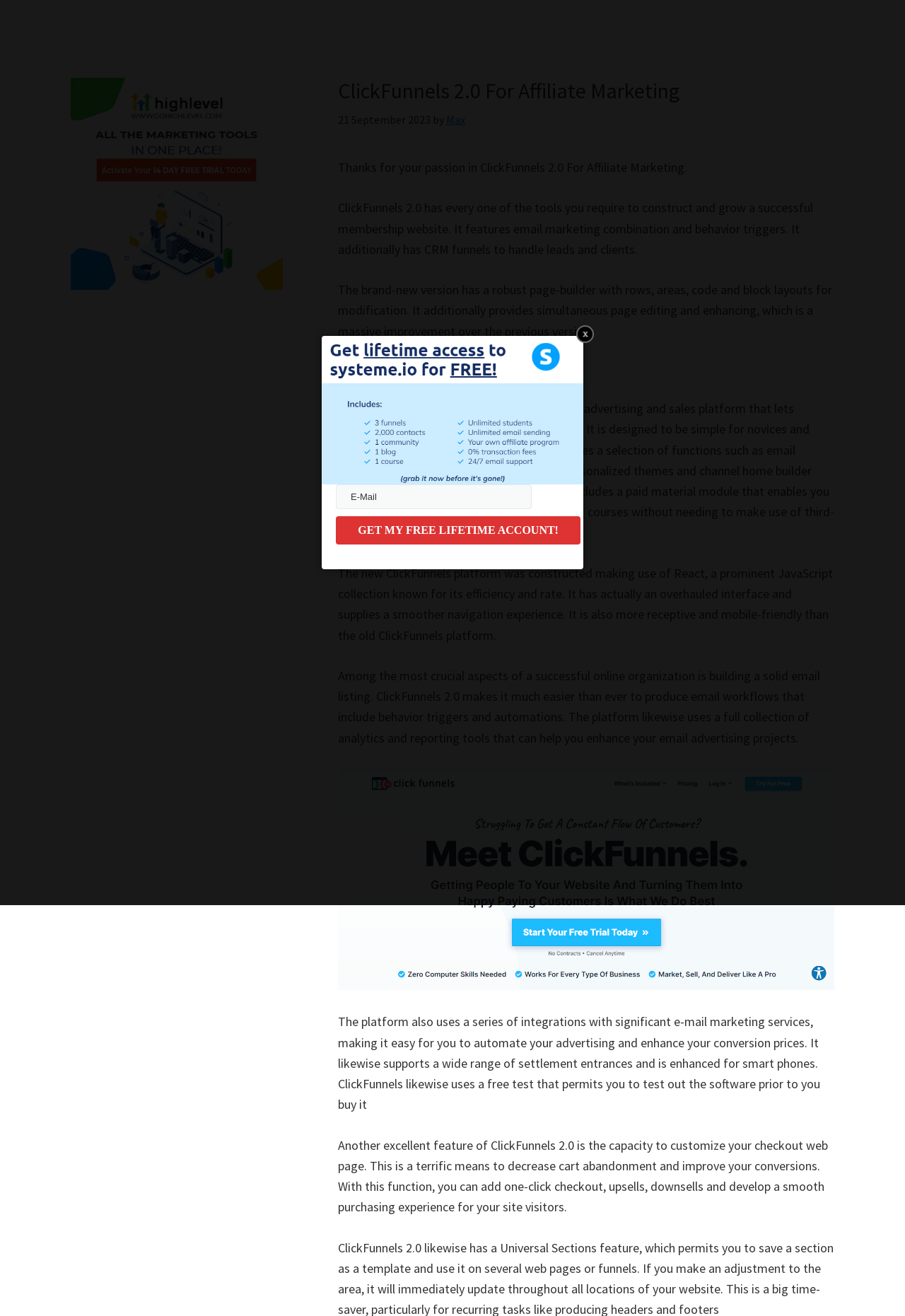Find the headline of the webpage and generate its text content.

ClickFunnels 2.0 For Affiliate Marketing